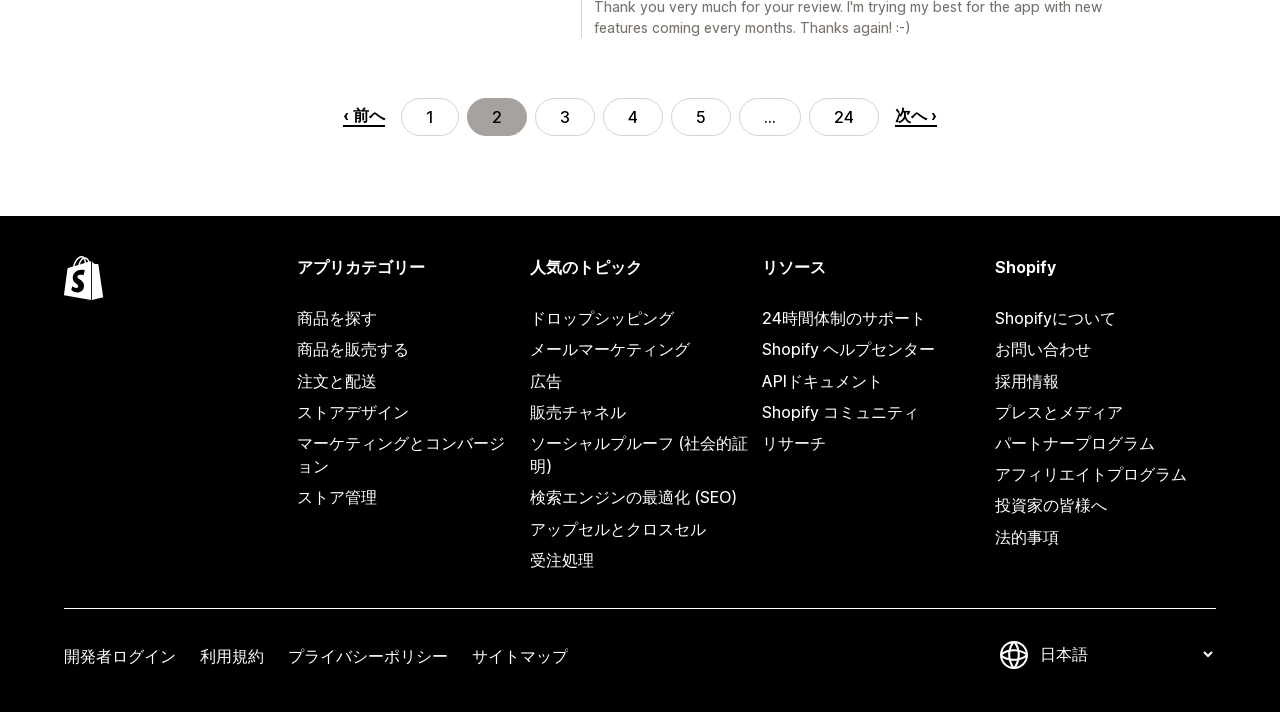Locate the bounding box coordinates of the area you need to click to fulfill this instruction: 'change language'. The coordinates must be in the form of four float numbers ranging from 0 to 1: [left, top, right, bottom].

[0.809, 0.904, 0.95, 0.934]